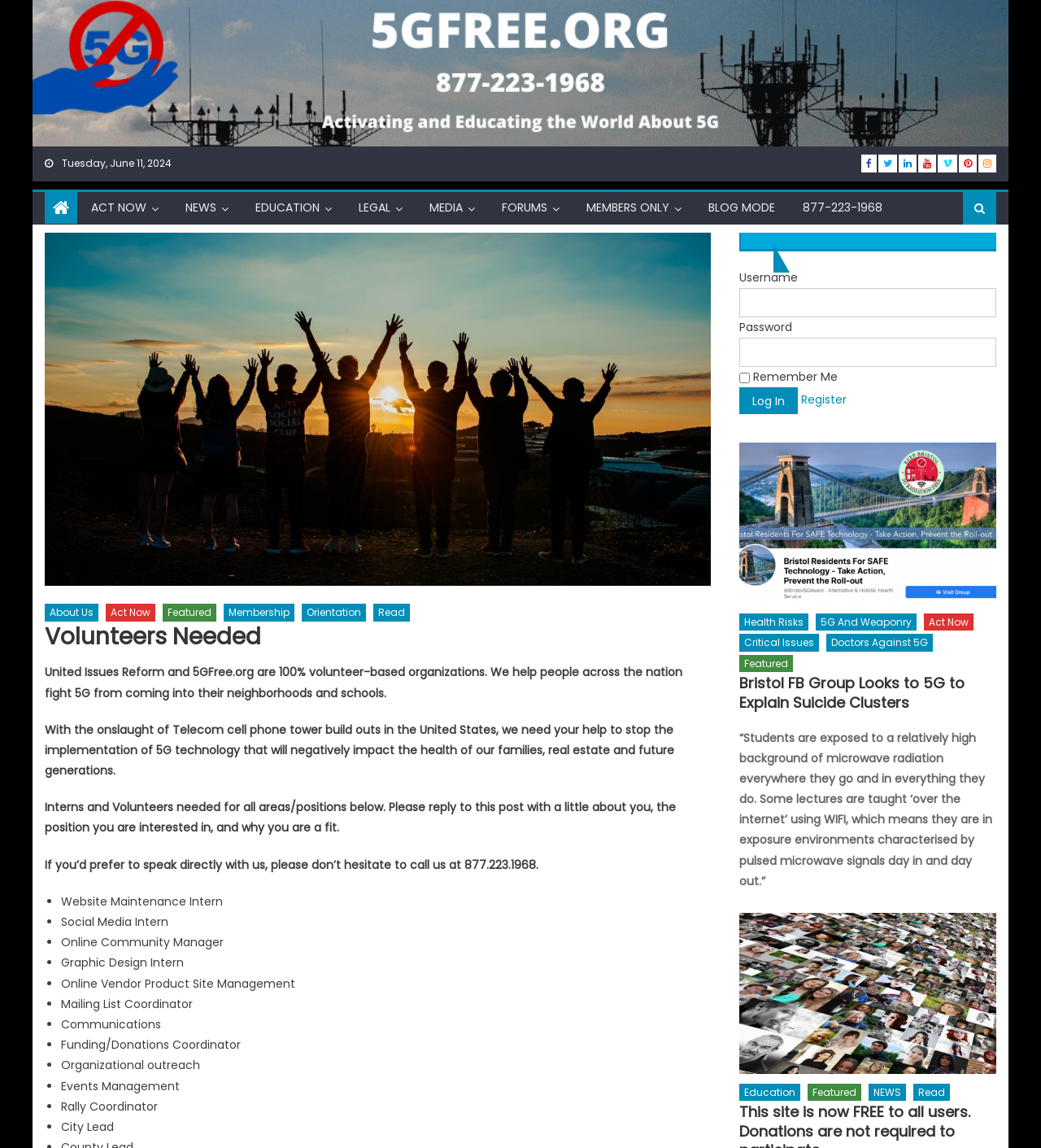Determine the bounding box of the UI element mentioned here: "Critical Issues". The coordinates must be in the format [left, top, right, bottom] with values ranging from 0 to 1.

[0.71, 0.552, 0.787, 0.568]